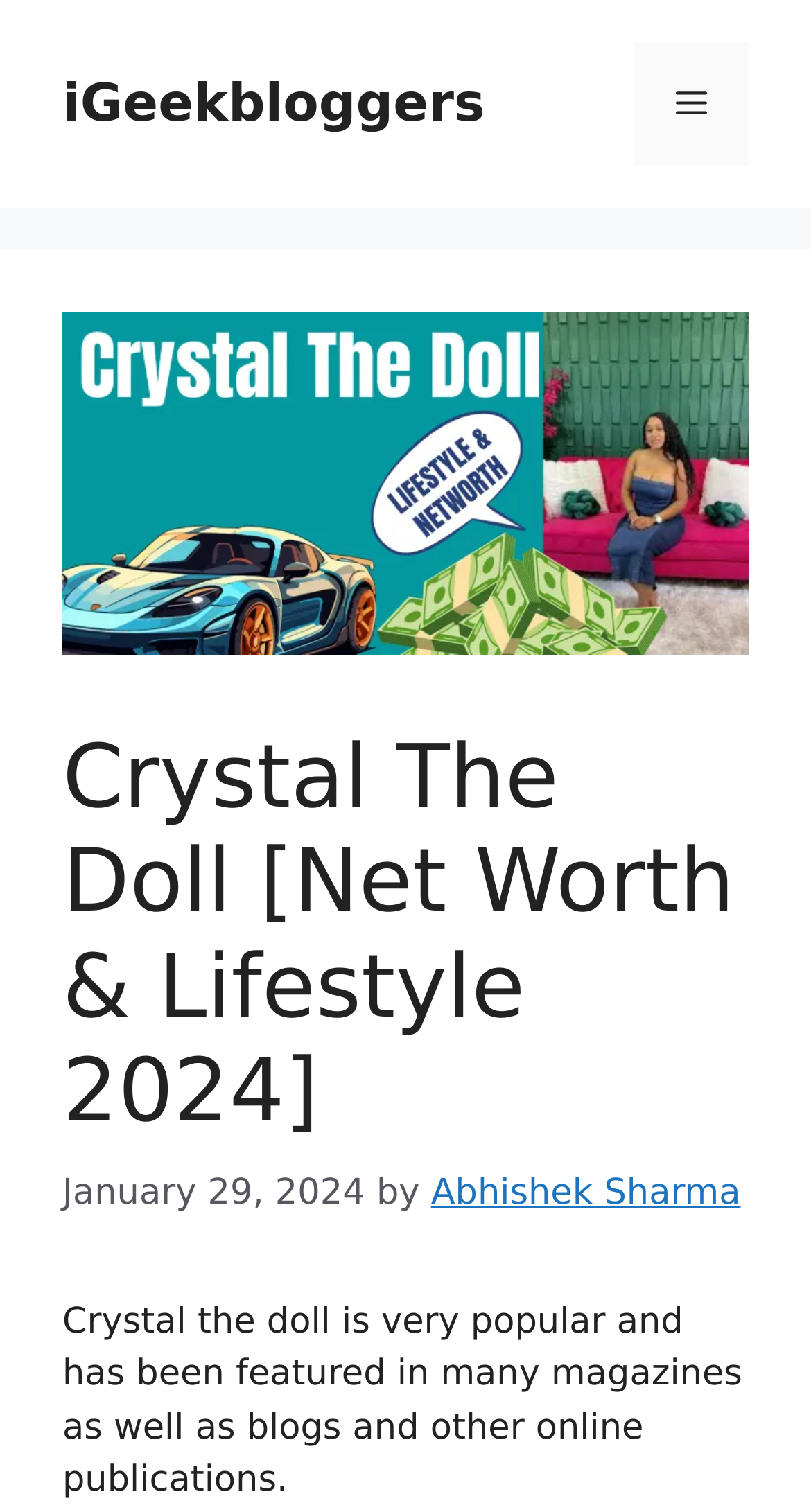What is the website's name? From the image, respond with a single word or brief phrase.

iGeekbloggers